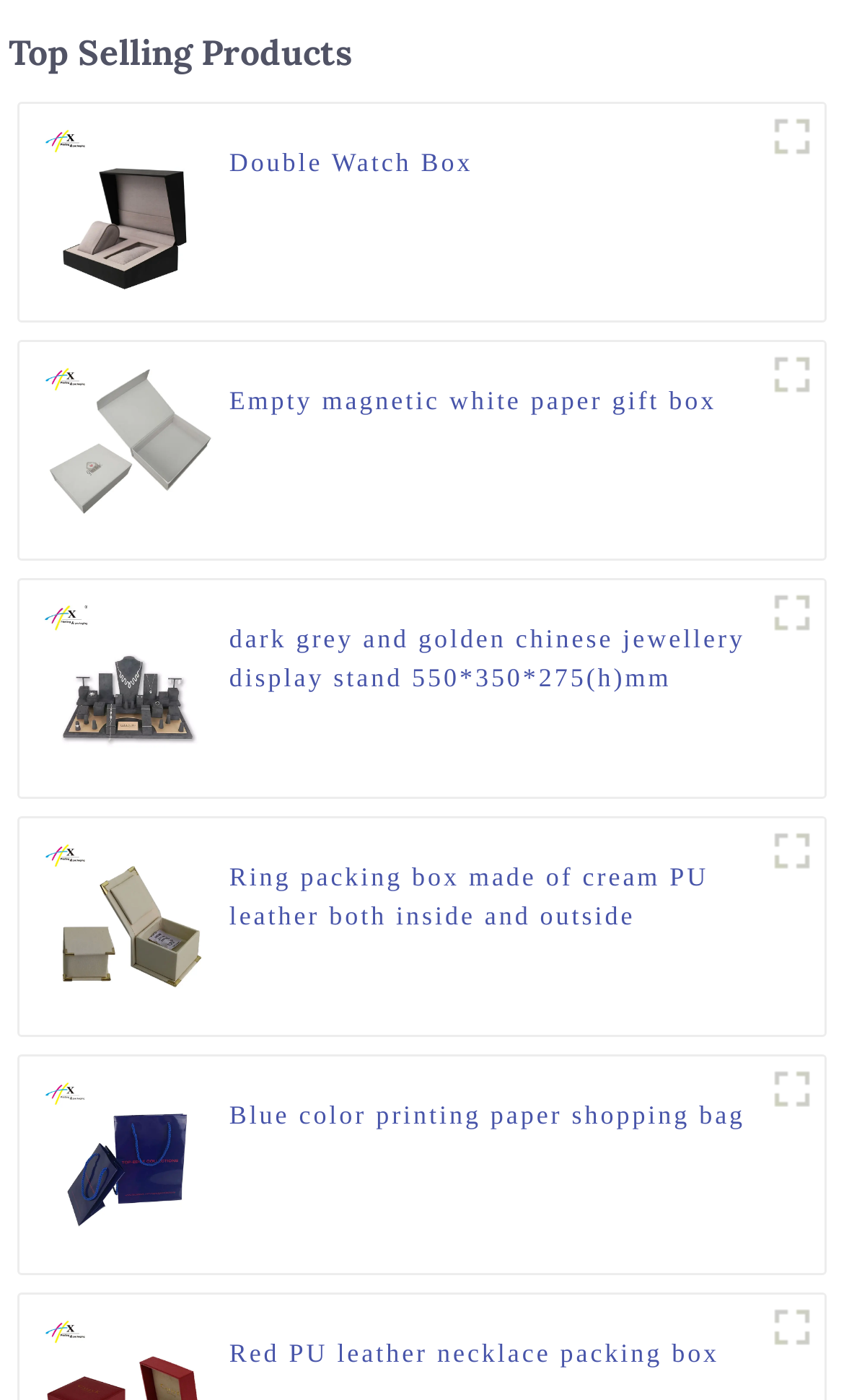Using the given description, provide the bounding box coordinates formatted as (top-left x, top-left y, bottom-right x, bottom-right y), with all values being floating point numbers between 0 and 1. Description: title="JH679"

[0.9, 0.584, 0.977, 0.631]